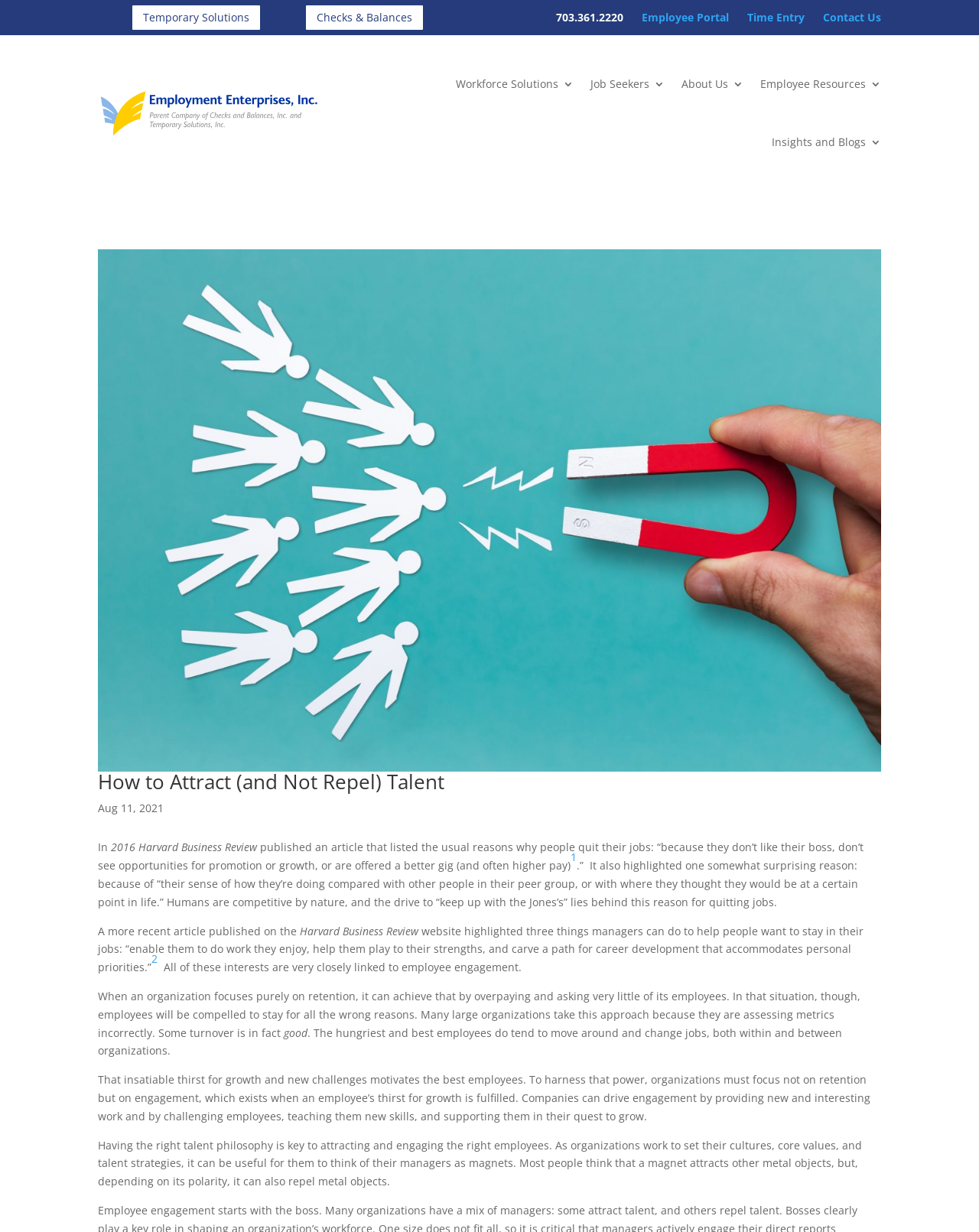Pinpoint the bounding box coordinates of the clickable area needed to execute the instruction: "Click the 'Temporary Solutions' link". The coordinates should be specified as four float numbers between 0 and 1, i.e., [left, top, right, bottom].

[0.133, 0.003, 0.267, 0.026]